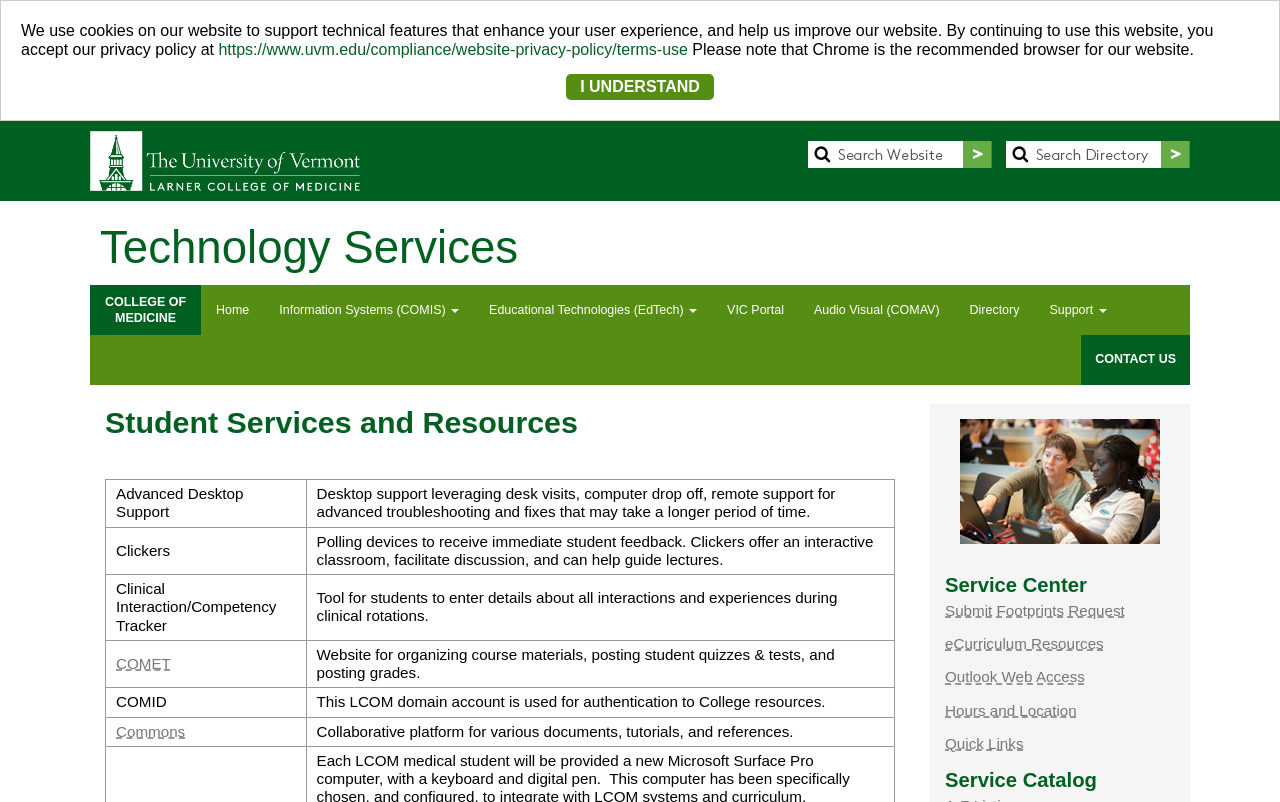Determine the bounding box coordinates for the element that should be clicked to follow this instruction: "Click on Technology Services". The coordinates should be given as four float numbers between 0 and 1, in the format [left, top, right, bottom].

[0.07, 0.275, 0.93, 0.349]